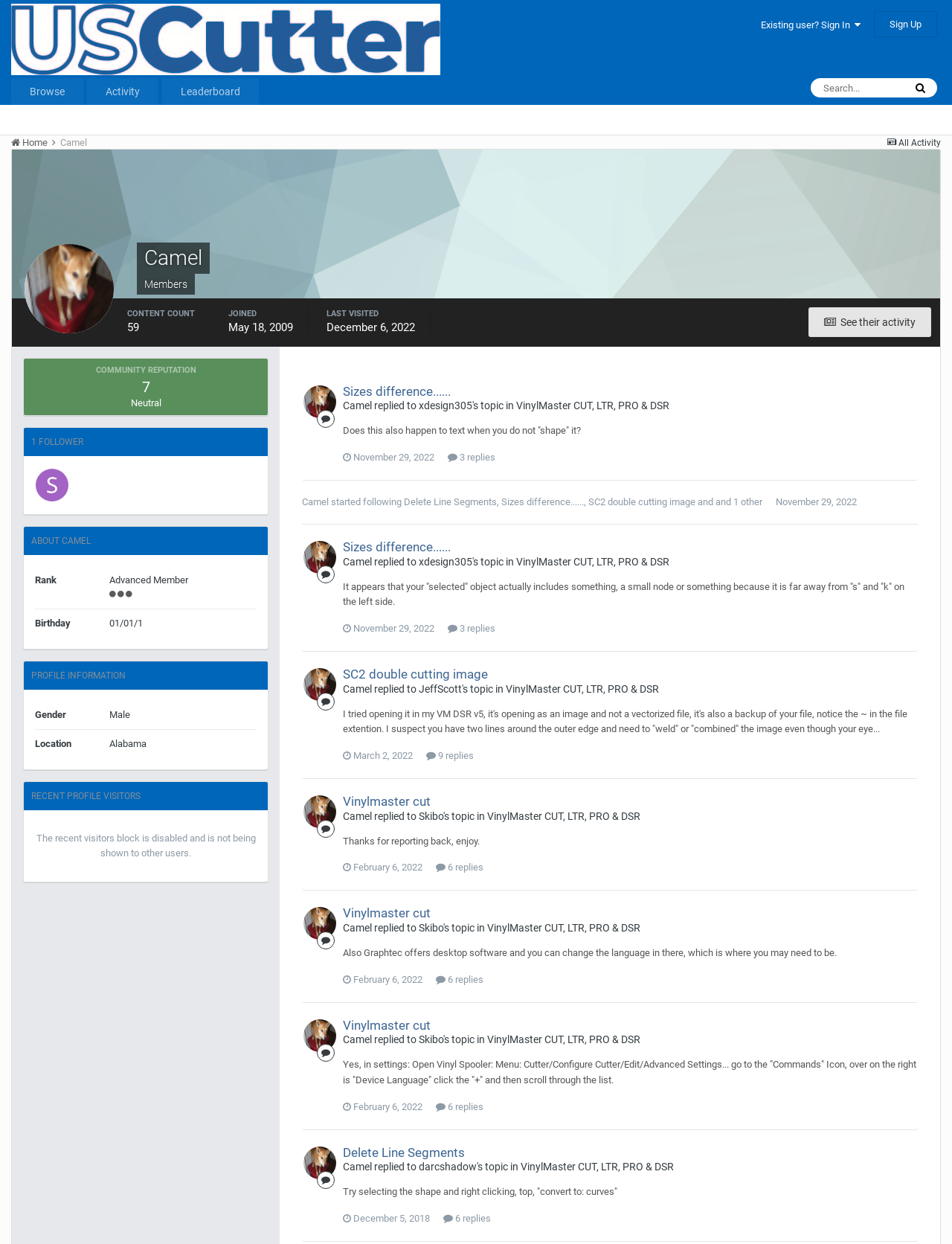Determine the bounding box coordinates of the target area to click to execute the following instruction: "Sign In."

[0.799, 0.016, 0.904, 0.025]